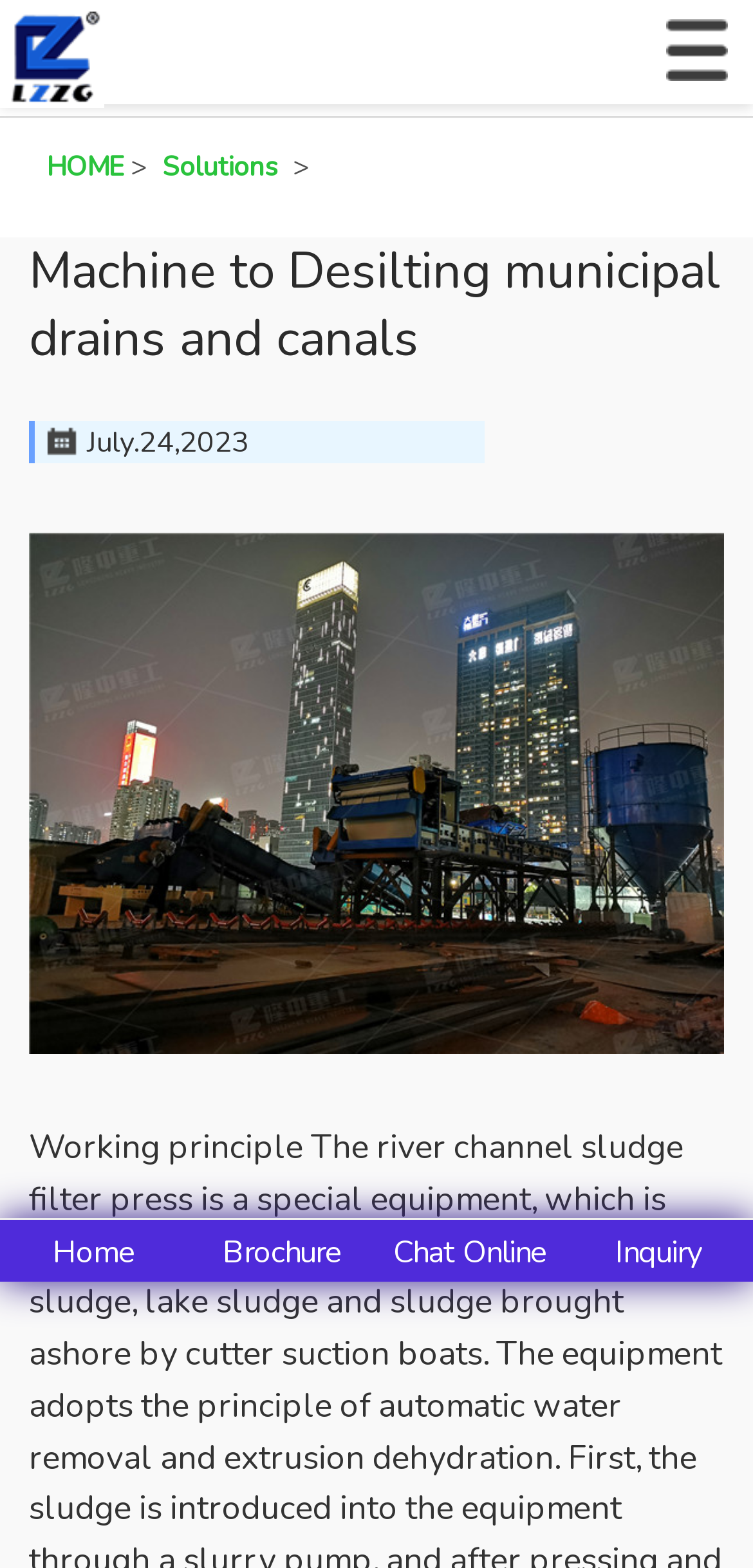Please specify the bounding box coordinates for the clickable region that will help you carry out the instruction: "Click the button to learn more about the company".

[0.869, 0.012, 0.982, 0.06]